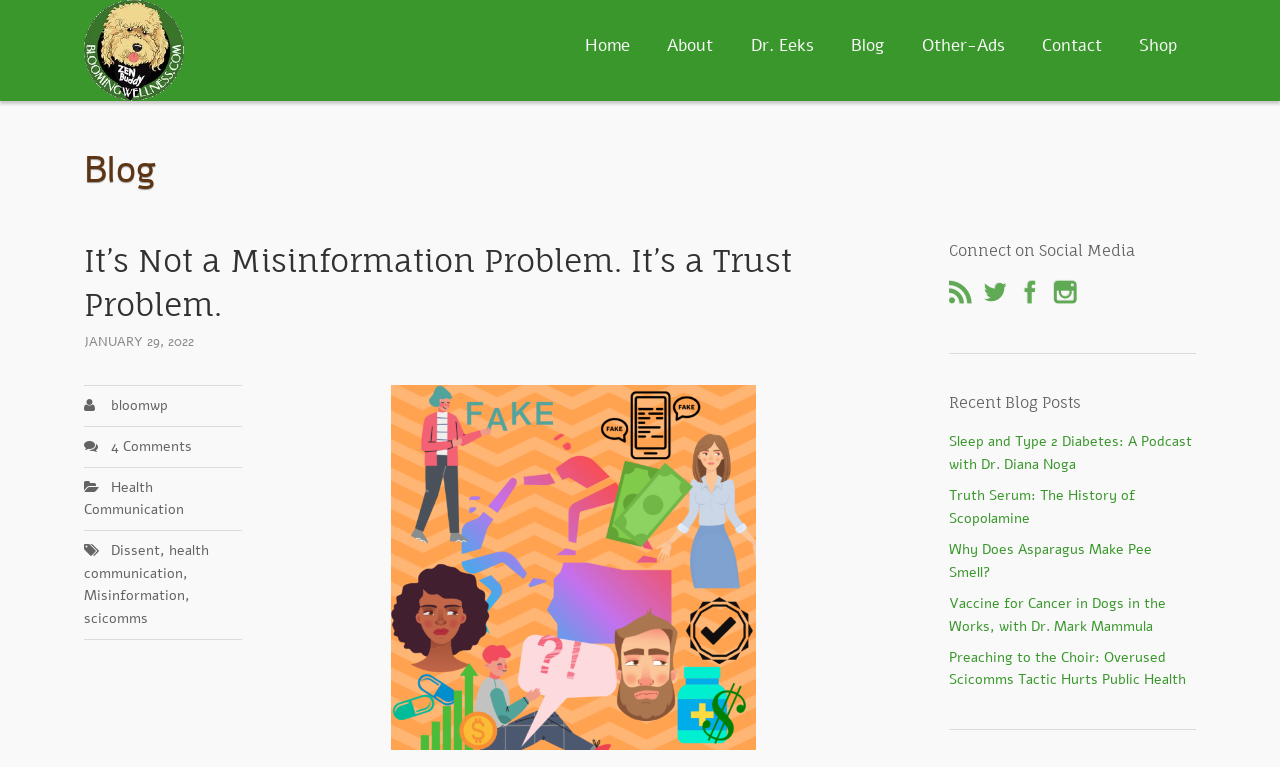How many social media links are there?
Carefully examine the image and provide a detailed answer to the question.

I counted the number of social media links in the 'Connect on Social Media' section, which are Facebook, Twitter, Instagram, and LinkedIn, represented by icons , , , and  respectively.